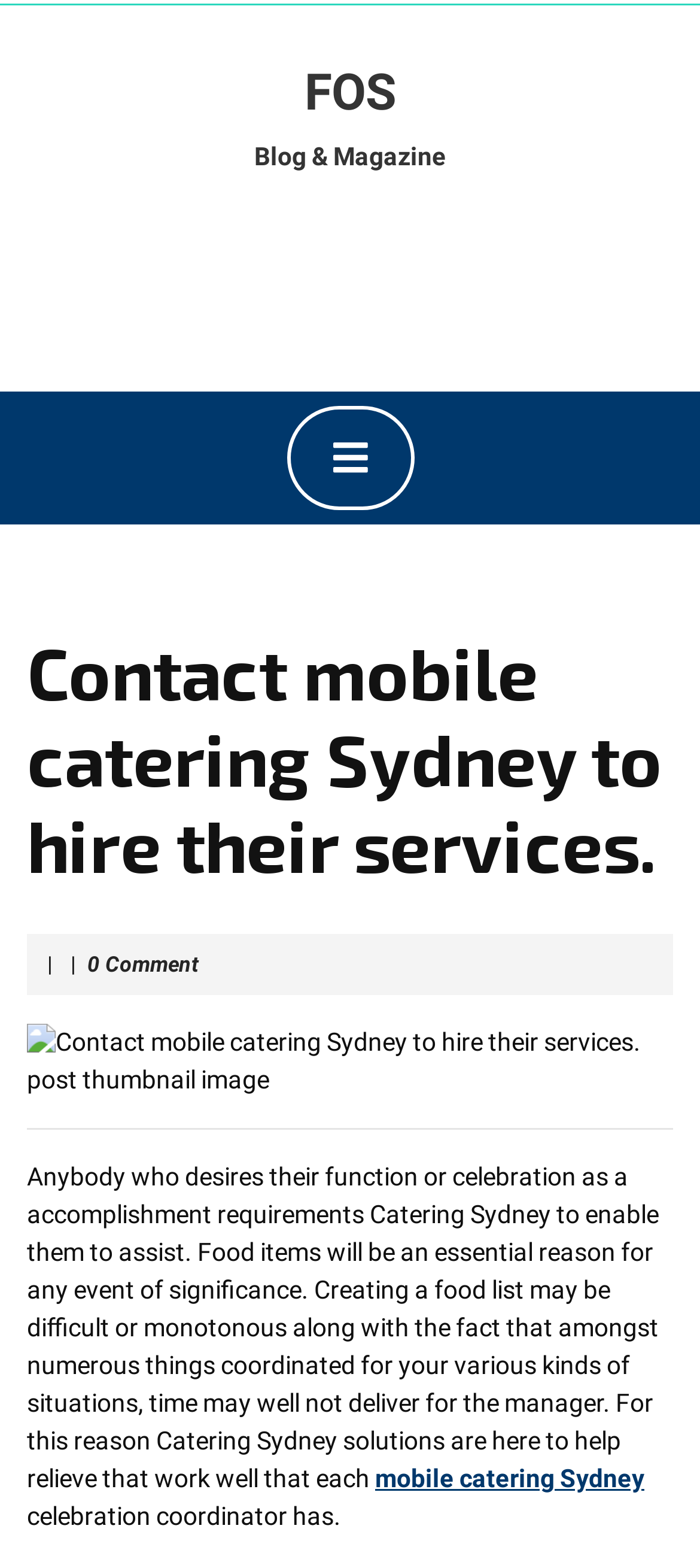What is the main topic of the webpage? Look at the image and give a one-word or short phrase answer.

Mobile catering